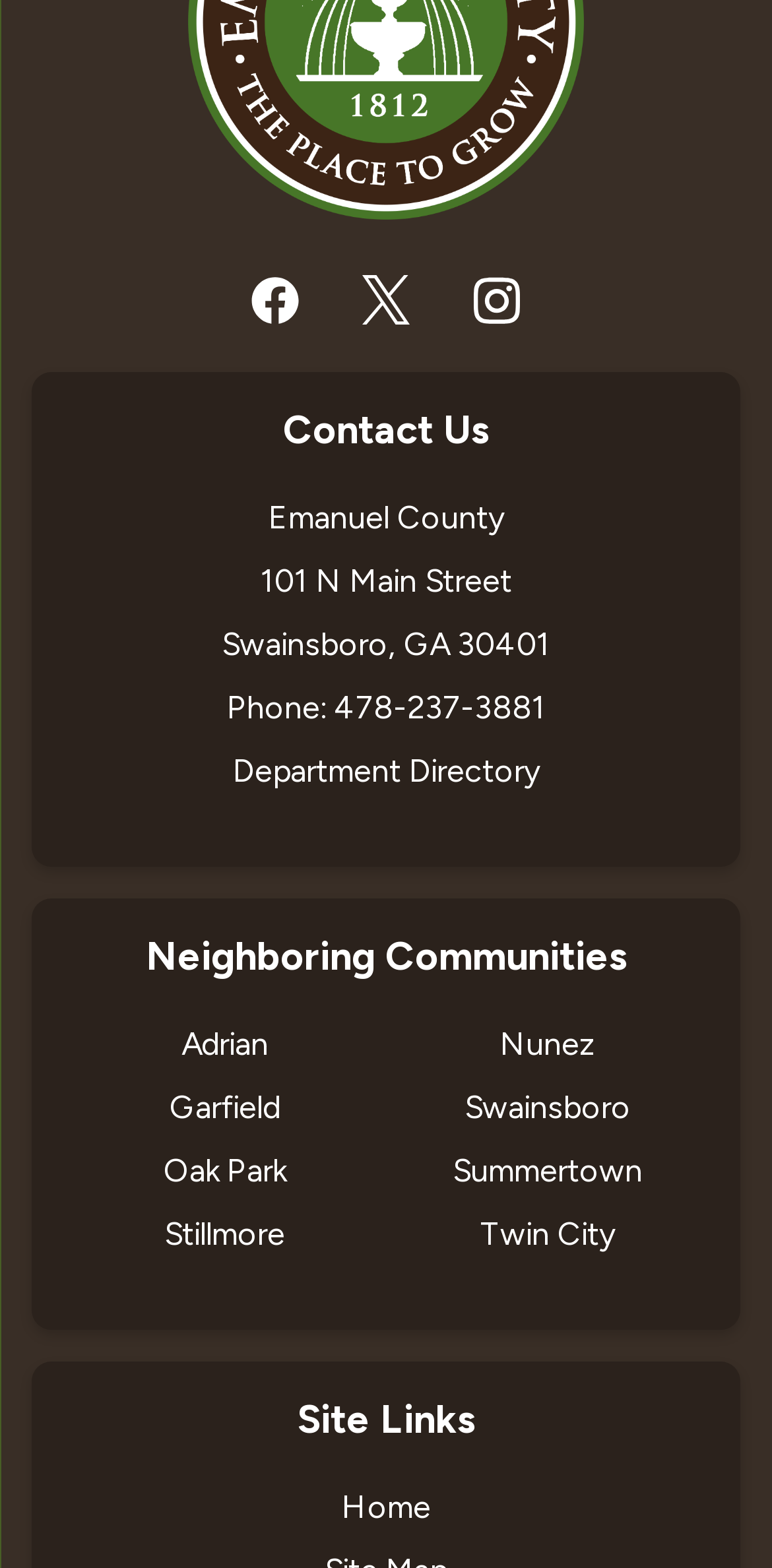Please locate the bounding box coordinates of the element's region that needs to be clicked to follow the instruction: "Go to Home". The bounding box coordinates should be provided as four float numbers between 0 and 1, i.e., [left, top, right, bottom].

[0.442, 0.949, 0.558, 0.973]